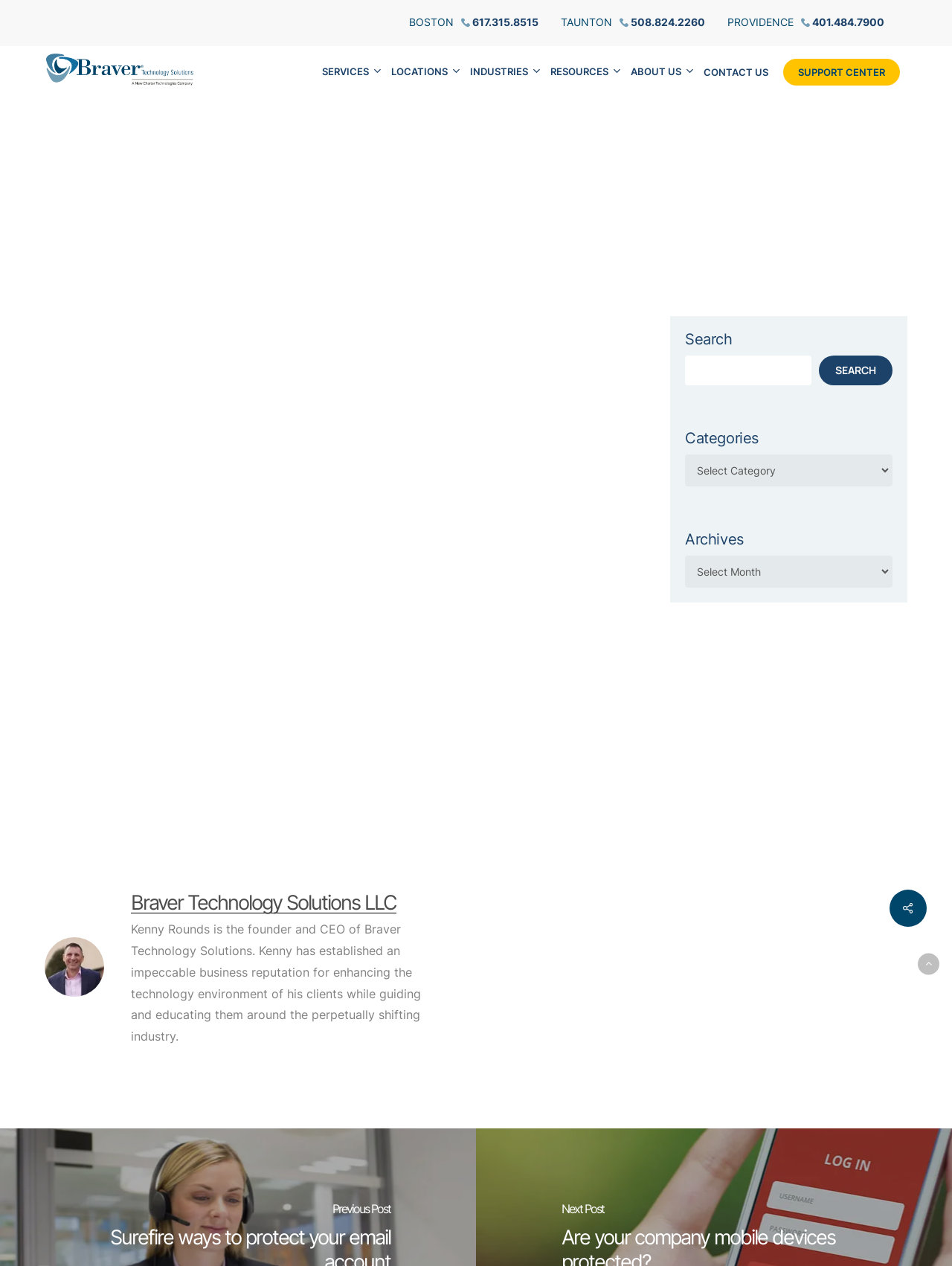Give a complete and precise description of the webpage's appearance.

This webpage is about a cyber scam related to Windows 11 curiosity. At the top, there are three locations listed: Boston, Taunton, and Providence, each with a phone number and a call-icon image next to it. Below these locations, there is a navigation menu with links to various sections of the website, including Services, Locations, Industries, Resources, About Us, Contact Us, and Support Center.

The main content of the webpage is an article warning users about a cyber scam linked to Windows 11 curiosity. The article explains that hackers are using social engineering tactics to spread malicious software, and provides evidence of a campaign launched by the FIN7 cyber gang. The article advises users to be cautious when receiving emails asking them to download something or enable macros, and offers assistance with installing the Windows 11 update.

On the right side of the webpage, there is a search bar with a search button. Below the search bar, there are headings for Categories and Archives, each with a dropdown menu.

At the bottom of the webpage, there is a section about Braver Technology Solutions LLC, with a heading, an image, and a brief description of the company's founder and CEO, Kenny Rounds. There are also social media links and a contact email address.

Throughout the webpage, there are several images, including a call-icon image, a Braver Technology Solutions LLC logo, and social media icons.